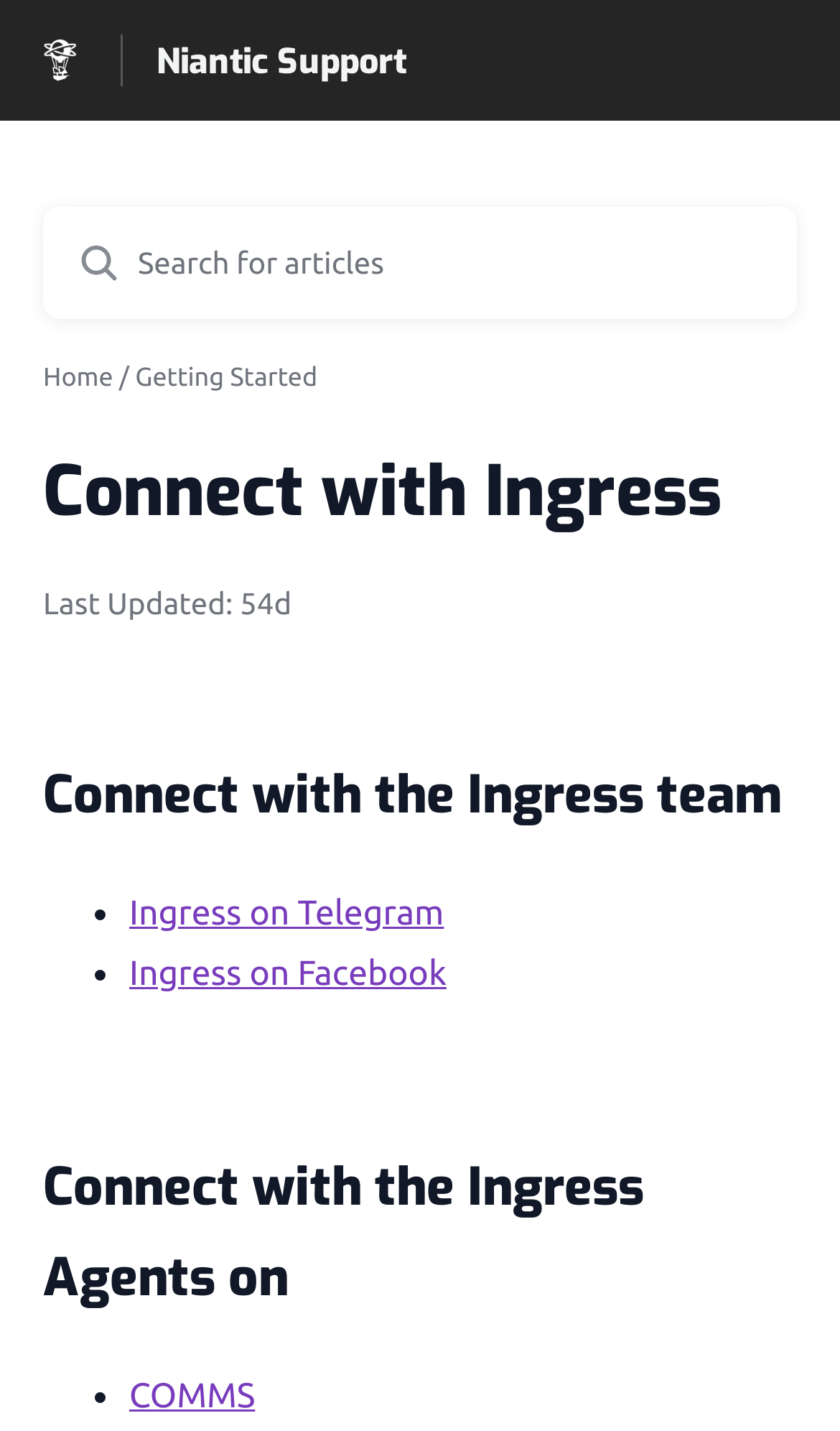Answer the question in one word or a short phrase:
What is the name of the platform where Ingress Agents can be connected?

COMMS